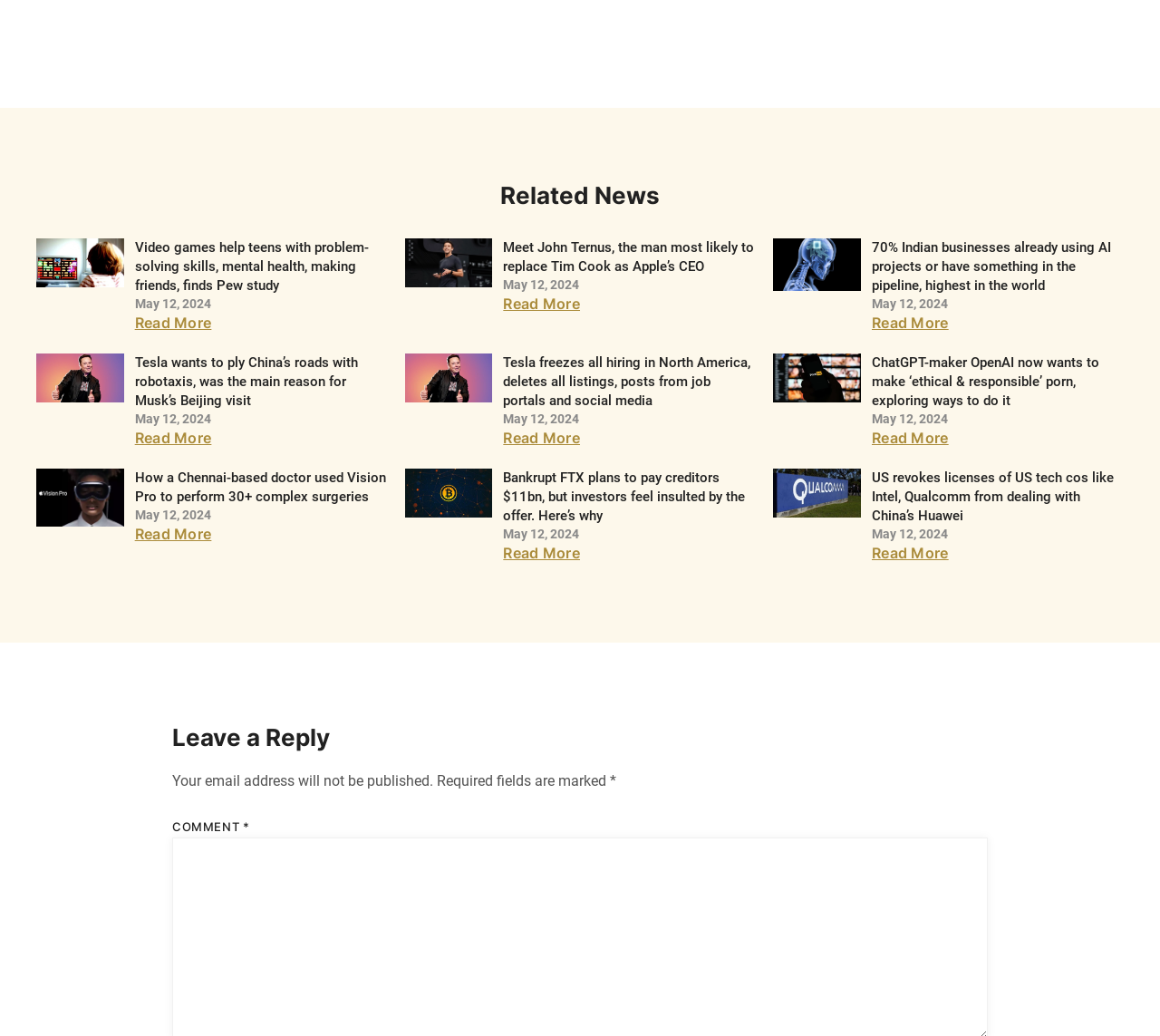What is the date of the news articles?
Provide a concise answer using a single word or phrase based on the image.

May 12, 2024